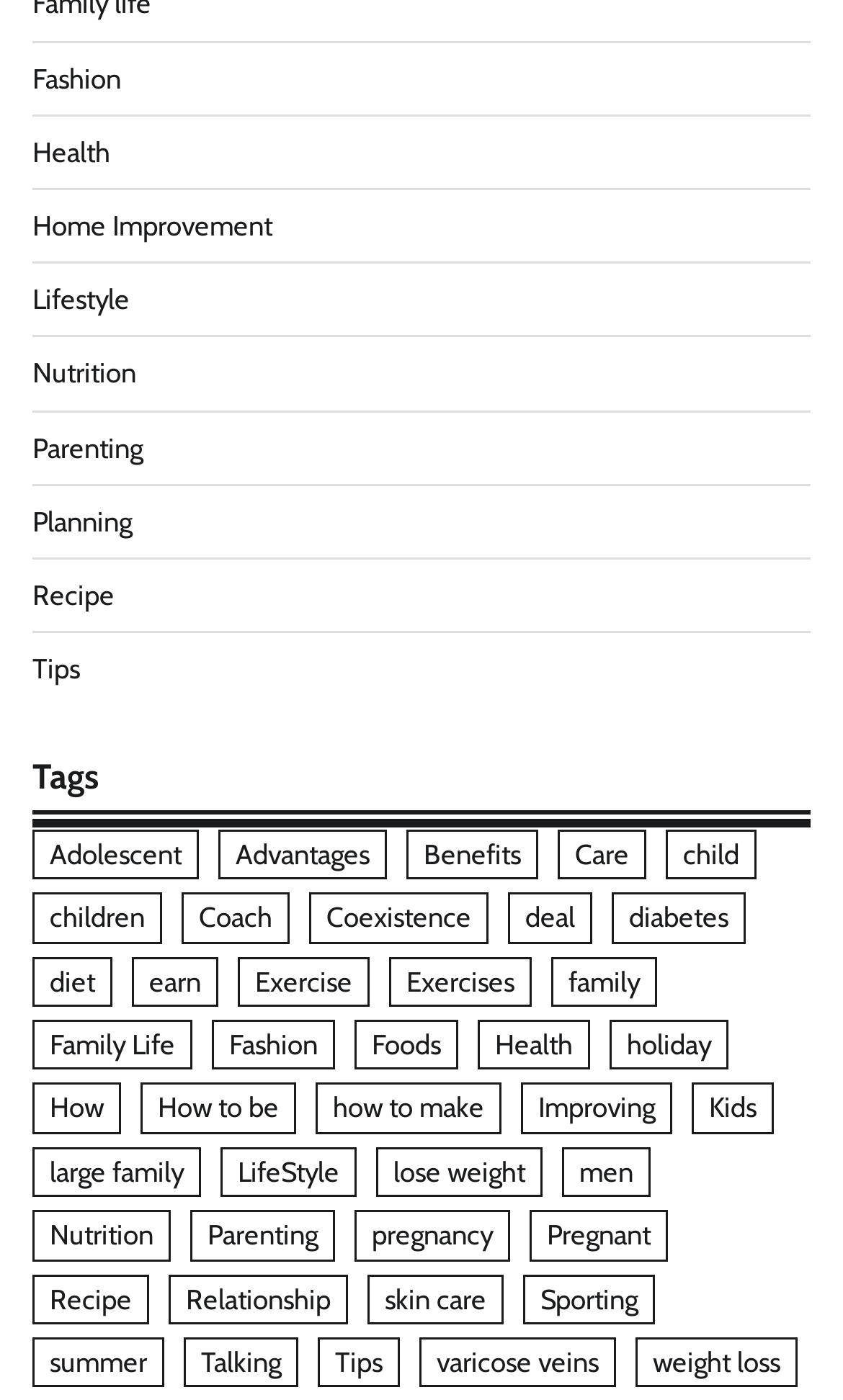Please specify the bounding box coordinates of the clickable section necessary to execute the following command: "View 'children' related topics".

[0.038, 0.638, 0.192, 0.674]